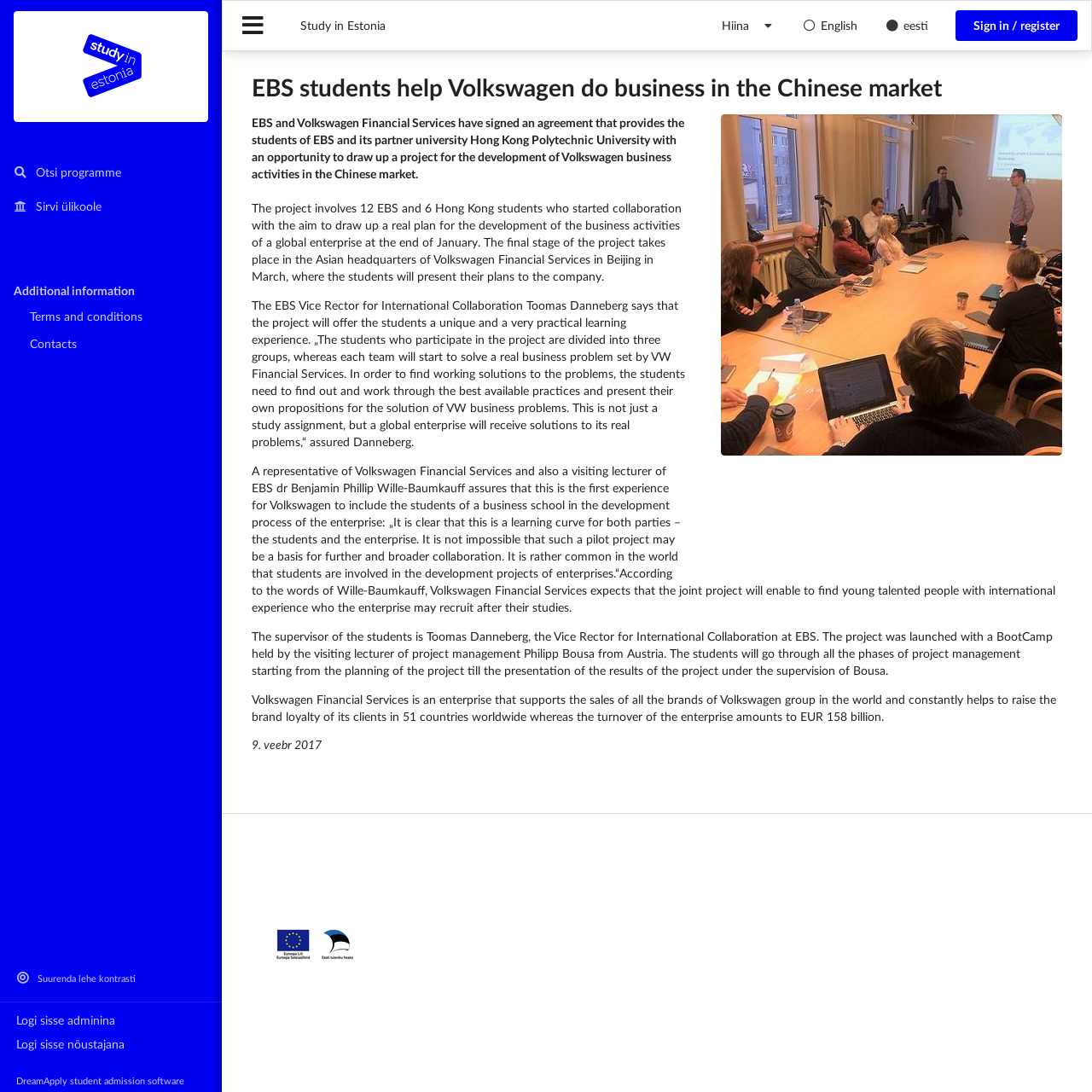When was the project launched? Based on the screenshot, please respond with a single word or phrase.

End of January